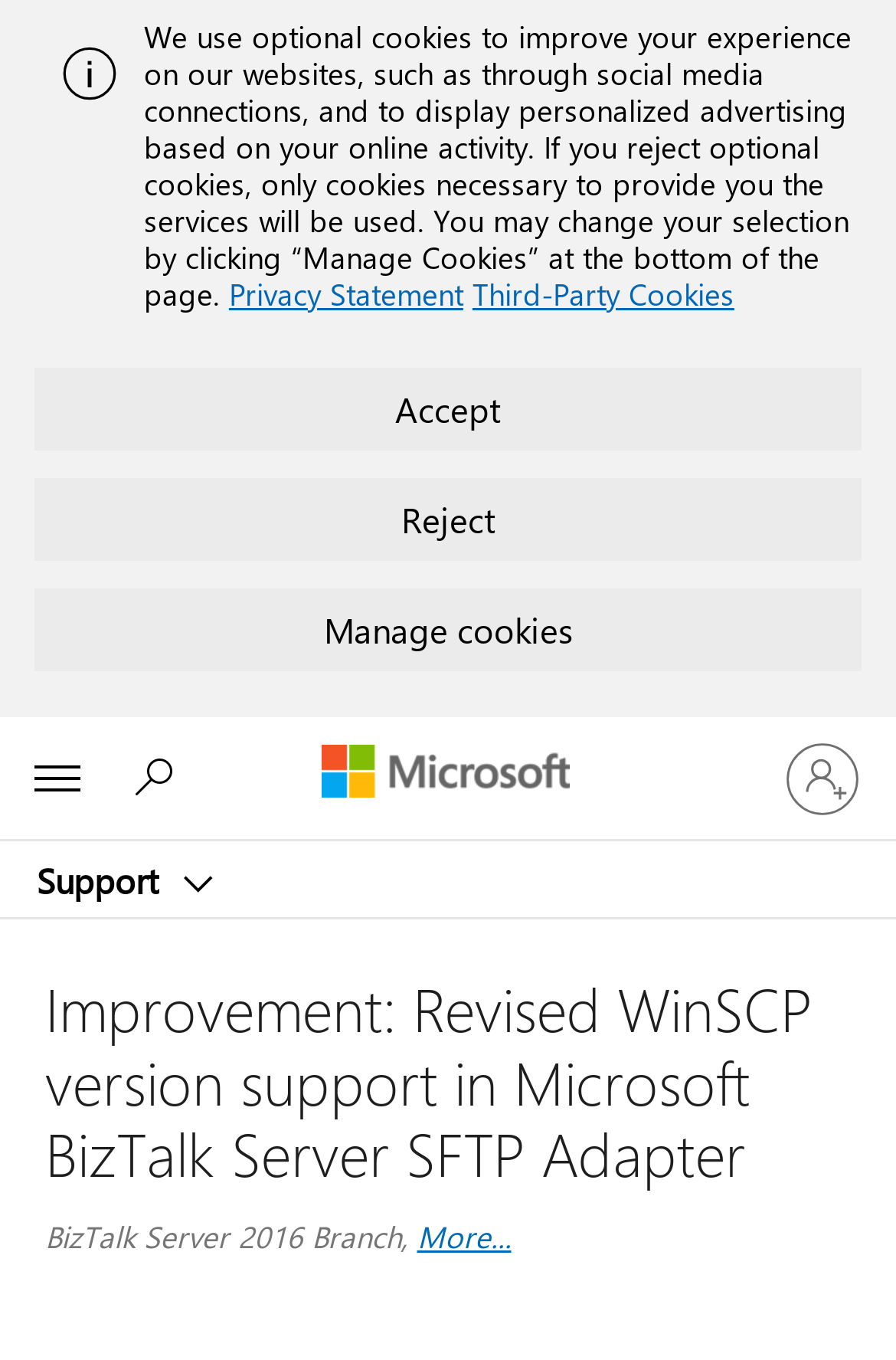Find the bounding box coordinates of the element's region that should be clicked in order to follow the given instruction: "Enter username". The coordinates should consist of four float numbers between 0 and 1, i.e., [left, top, right, bottom].

None